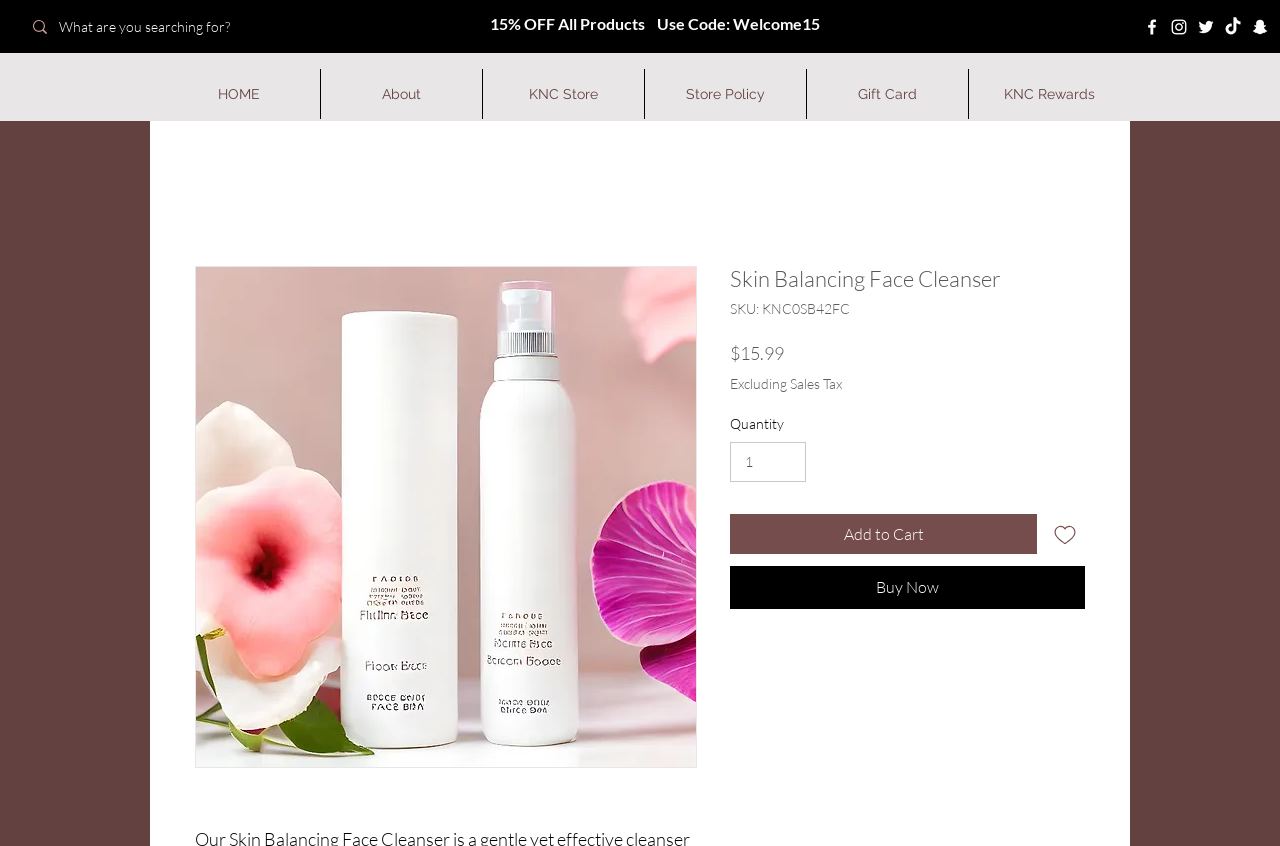Using floating point numbers between 0 and 1, provide the bounding box coordinates in the format (top-left x, top-left y, bottom-right x, bottom-right y). Locate the UI element described here: input value="1" aria-label="Quantity" value="1"

[0.57, 0.522, 0.63, 0.57]